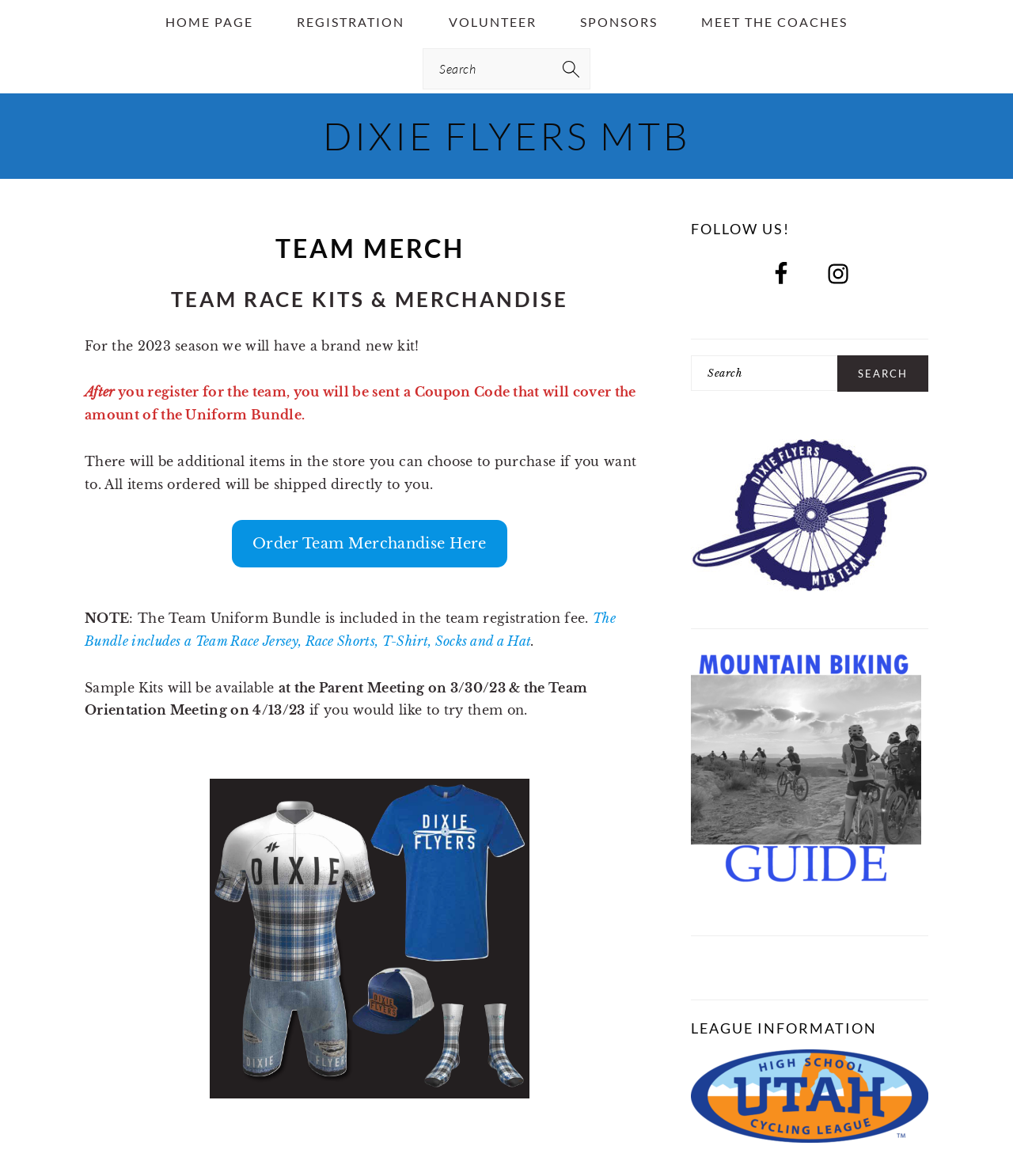Identify the bounding box coordinates of the specific part of the webpage to click to complete this instruction: "Search in the sidebar".

[0.682, 0.302, 0.827, 0.332]